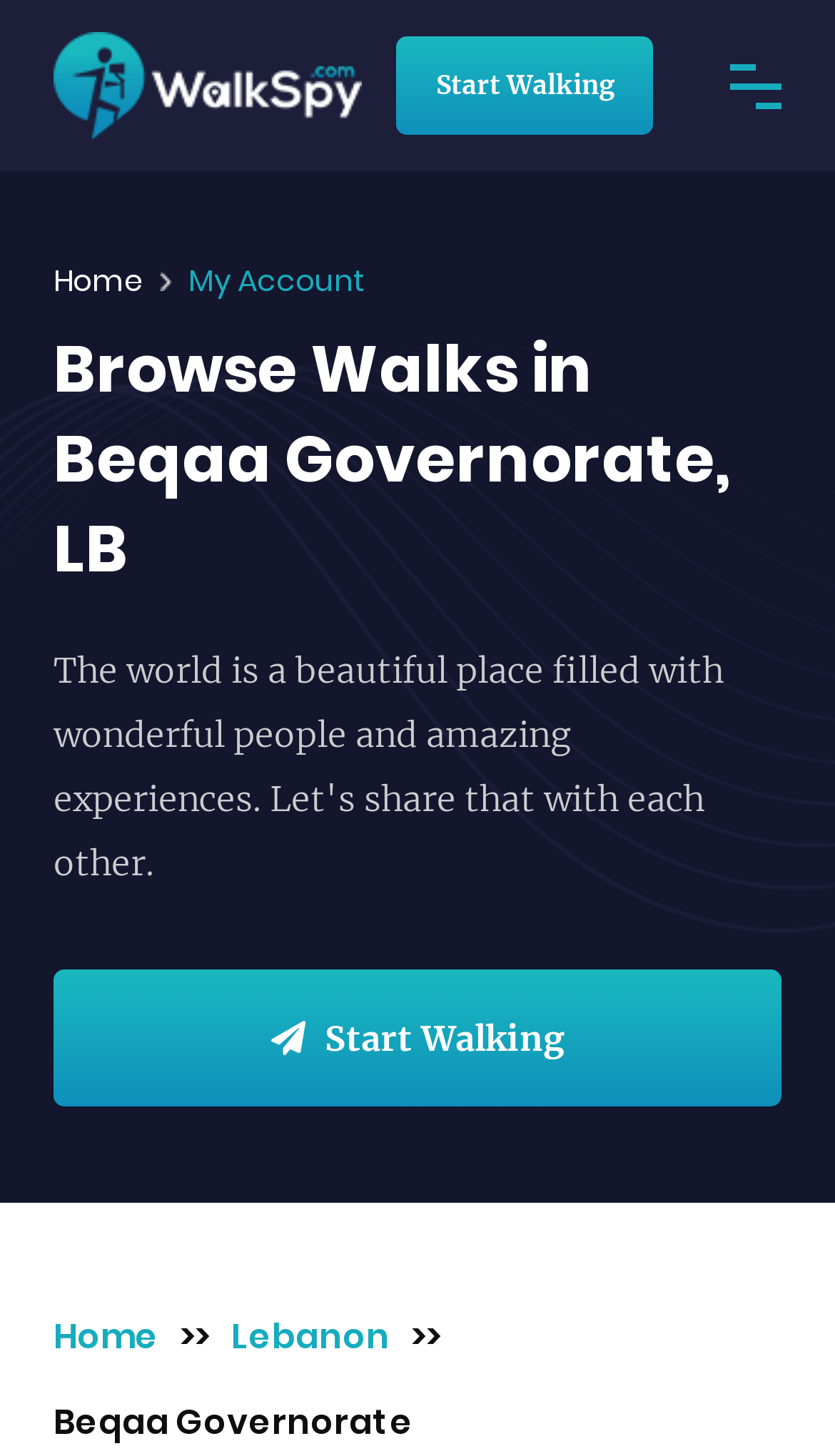Please determine and provide the text content of the webpage's heading.

Browse Walks in Beqaa Governorate, LB